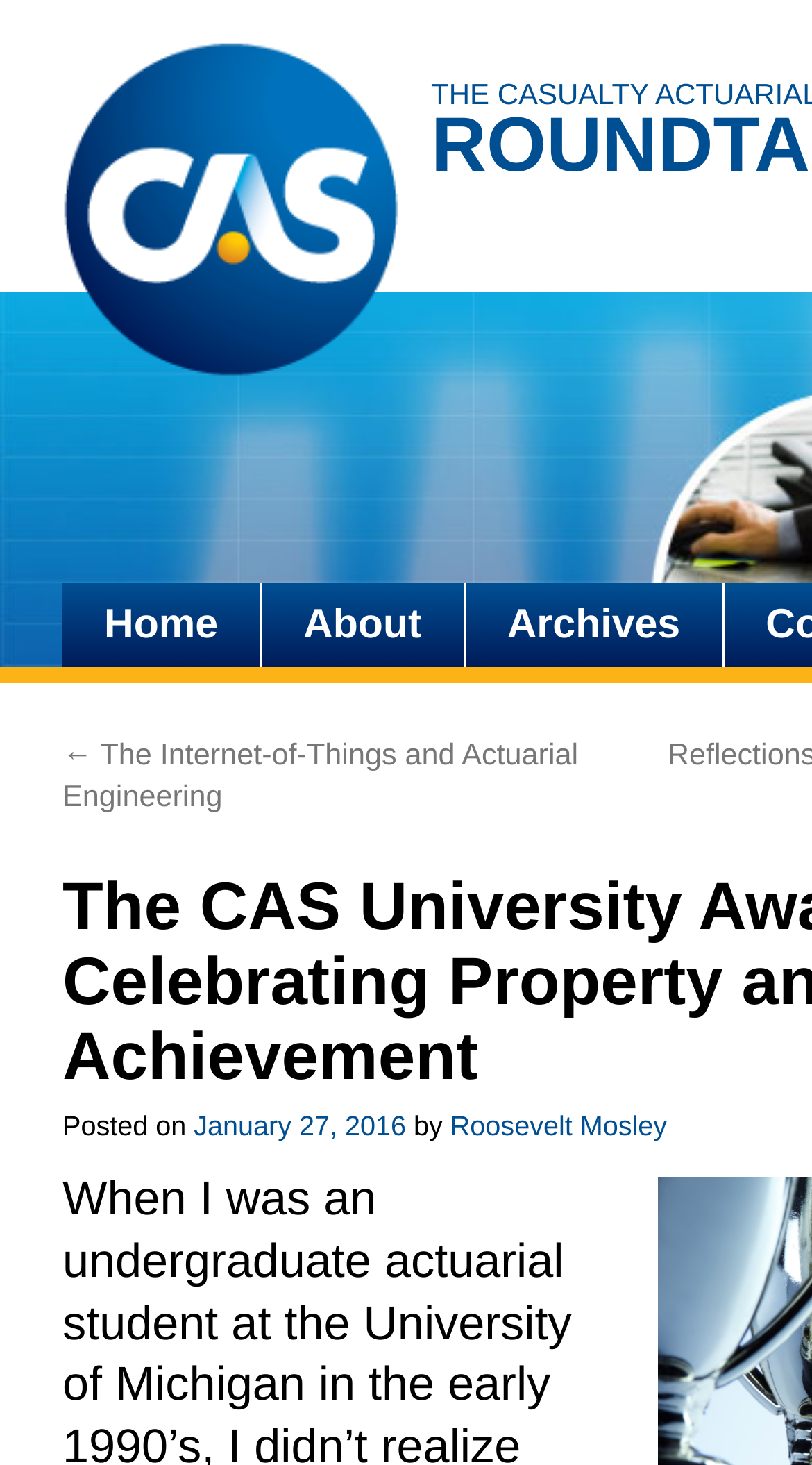Who is the author of the post?
Carefully analyze the image and provide a detailed answer to the question.

I found the answer by looking at the link with the text 'Roosevelt Mosley' below the 'by' text, which indicates the author of the post.